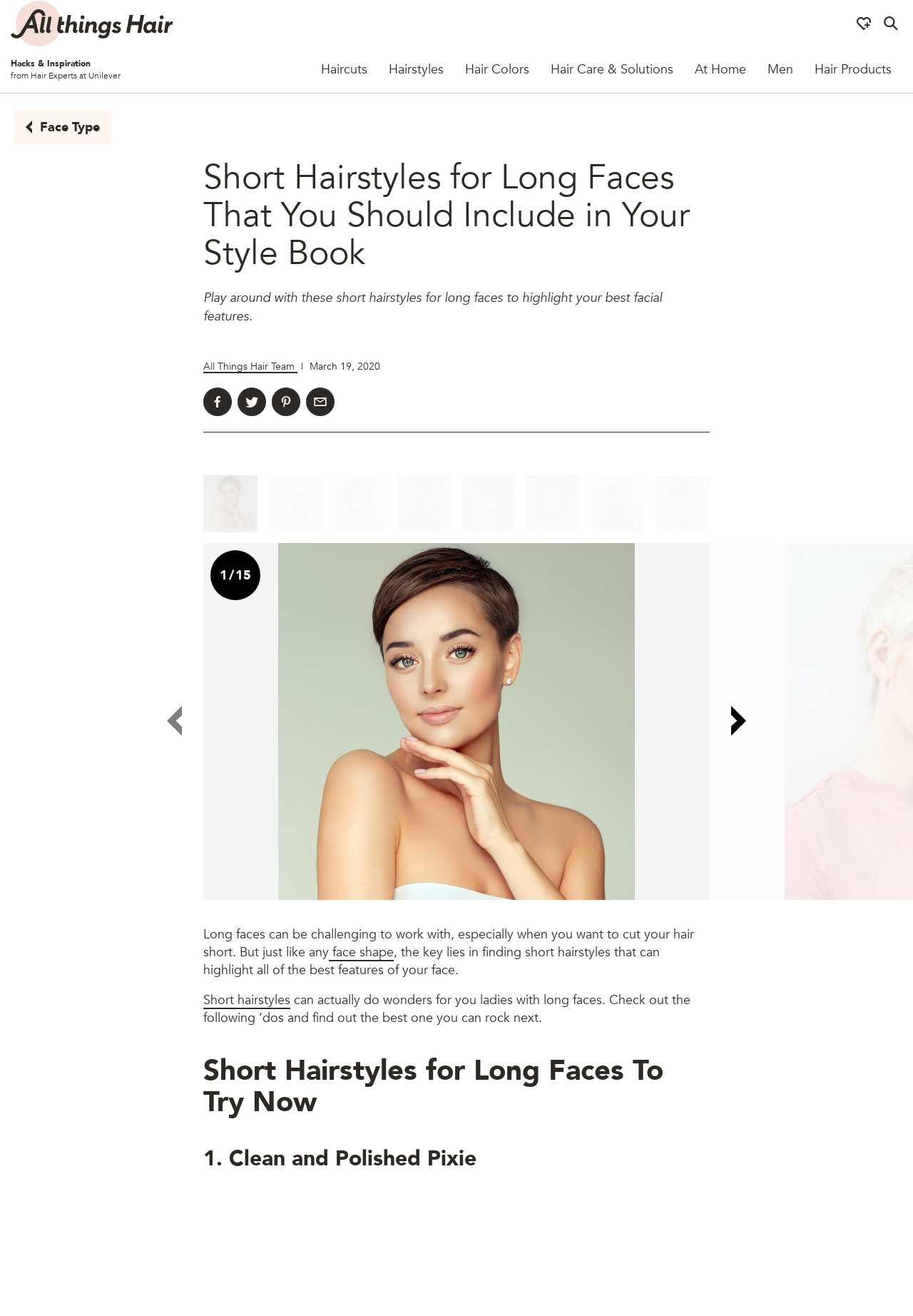Indicate the bounding box coordinates of the clickable region to achieve the following instruction: "Go to All Things Hair home page."

[0.012, 0.0, 0.191, 0.035]